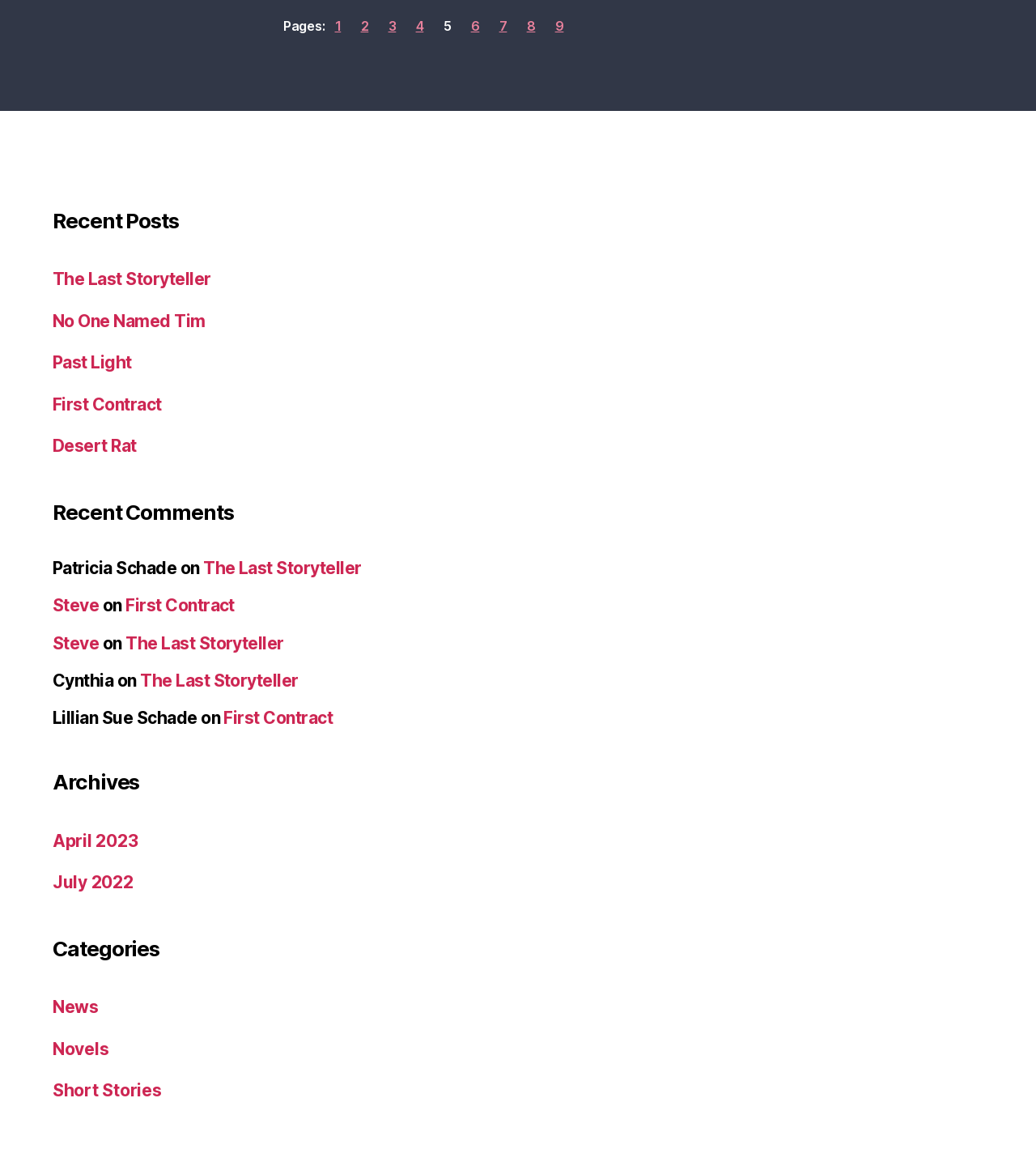Provide the bounding box coordinates of the section that needs to be clicked to accomplish the following instruction: "browse categories for Novels."

[0.051, 0.942, 0.105, 0.96]